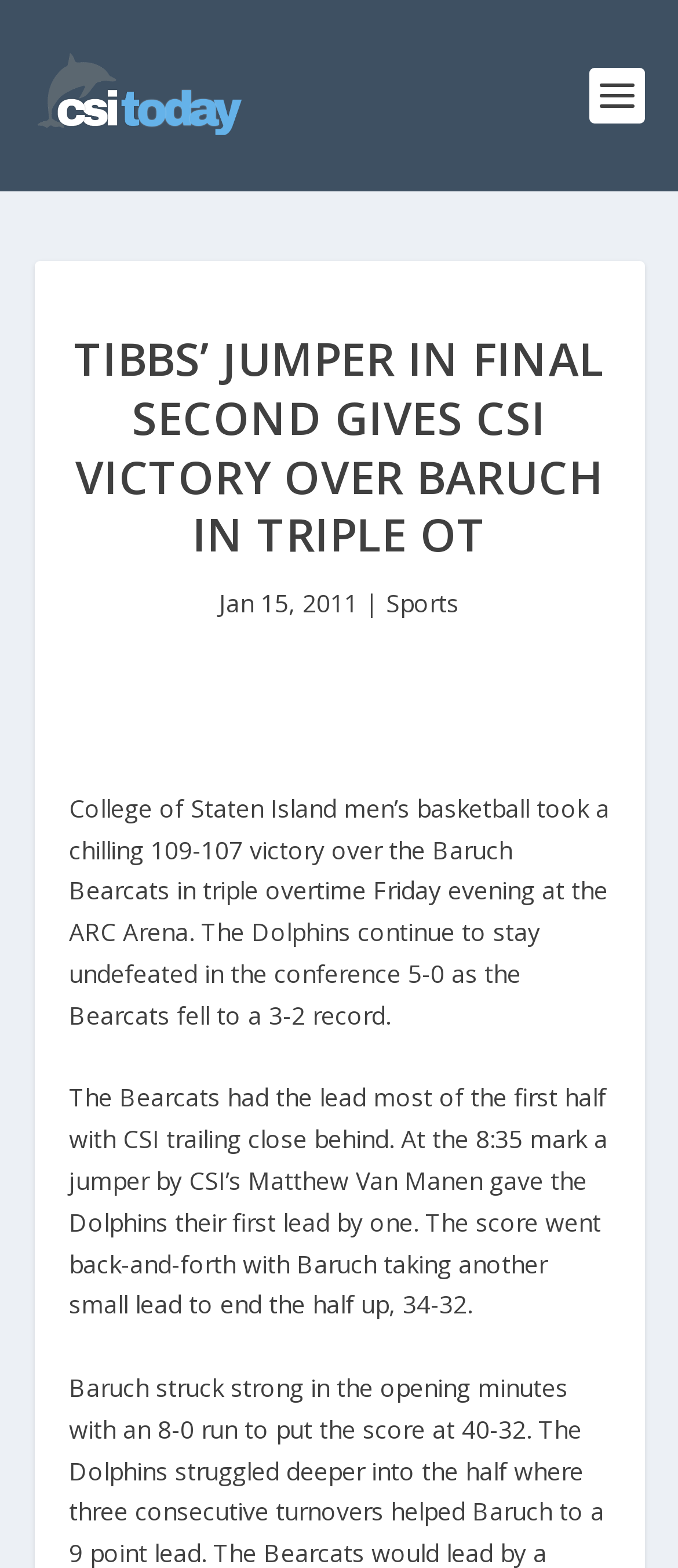What is the score of the game?
Using the image, provide a detailed and thorough answer to the question.

I found the score of the game by reading the article content which mentions 'a chilling 109-107 victory over the Baruch Bearcats'.